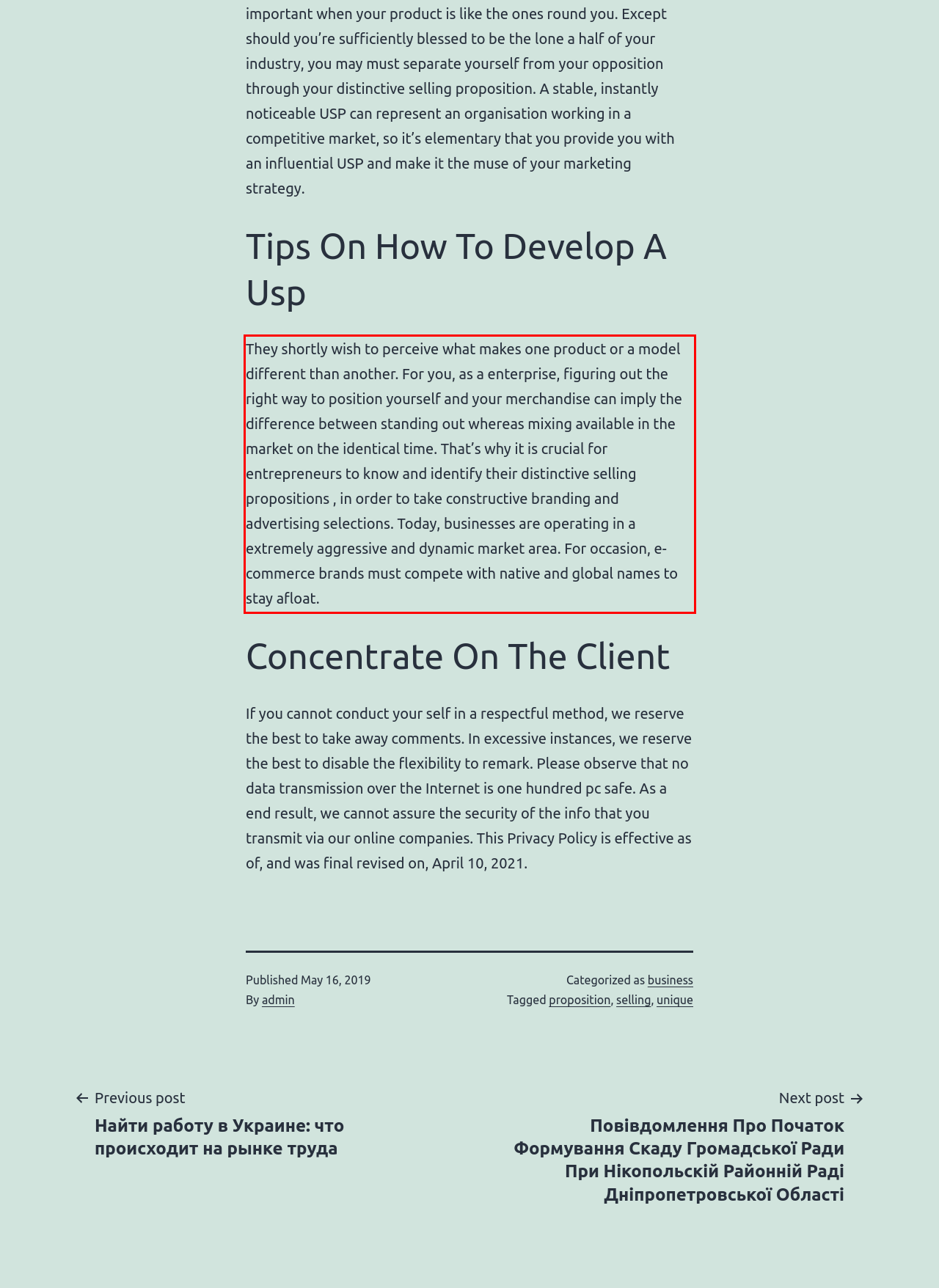Locate the red bounding box in the provided webpage screenshot and use OCR to determine the text content inside it.

They shortly wish to perceive what makes one product or a model different than another. For you, as a enterprise, figuring out the right way to position yourself and your merchandise can imply the difference between standing out whereas mixing available in the market on the identical time. That’s why it is crucial for entrepreneurs to know and identify their distinctive selling propositions , in order to take constructive branding and advertising selections. Today, businesses are operating in a extremely aggressive and dynamic market area. For occasion, e-commerce brands must compete with native and global names to stay afloat.